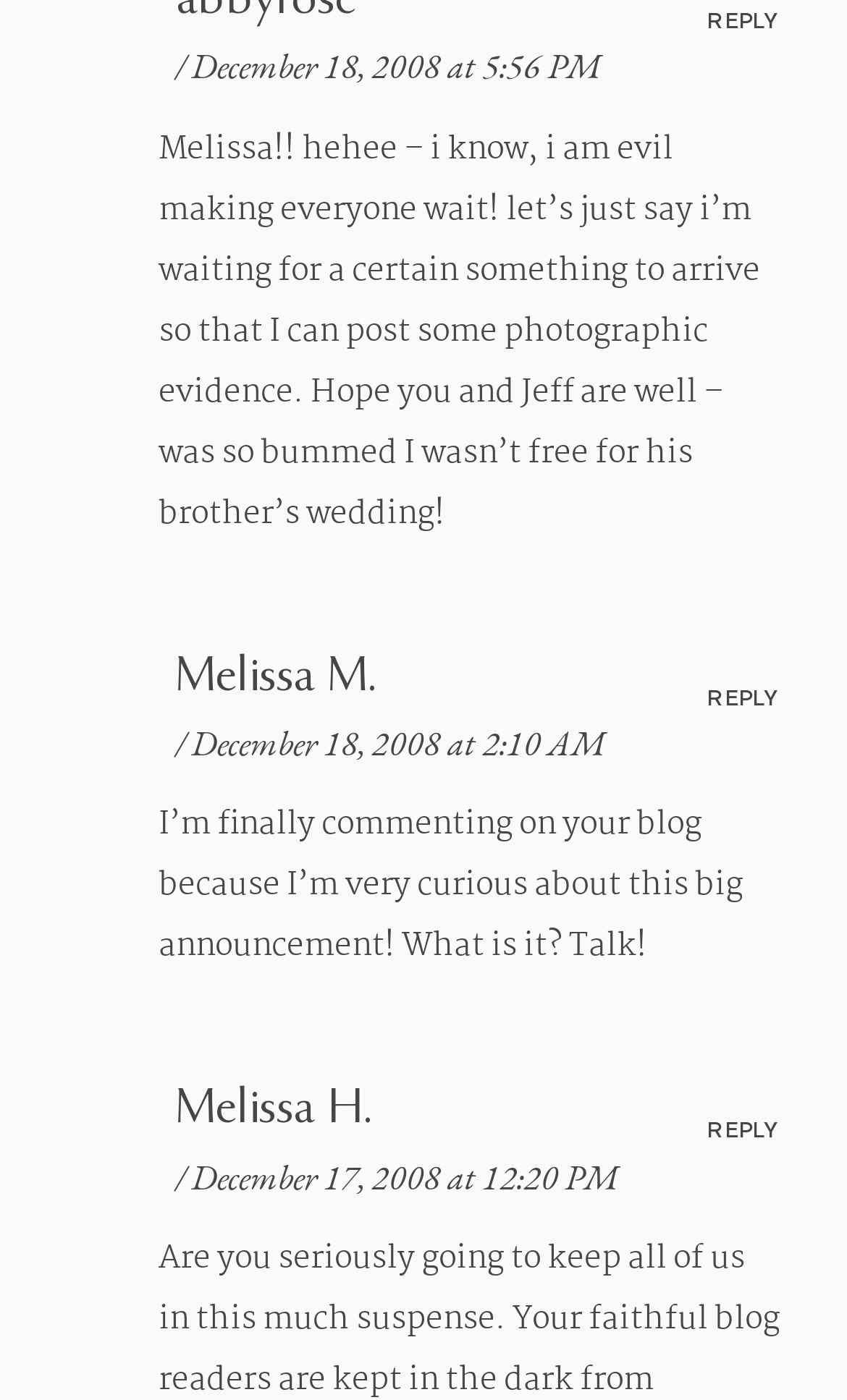Who is the author of the first comment?
Answer the question with detailed information derived from the image.

I looked at the first comment block and found the author's name 'Melissa M.' below the comment text.